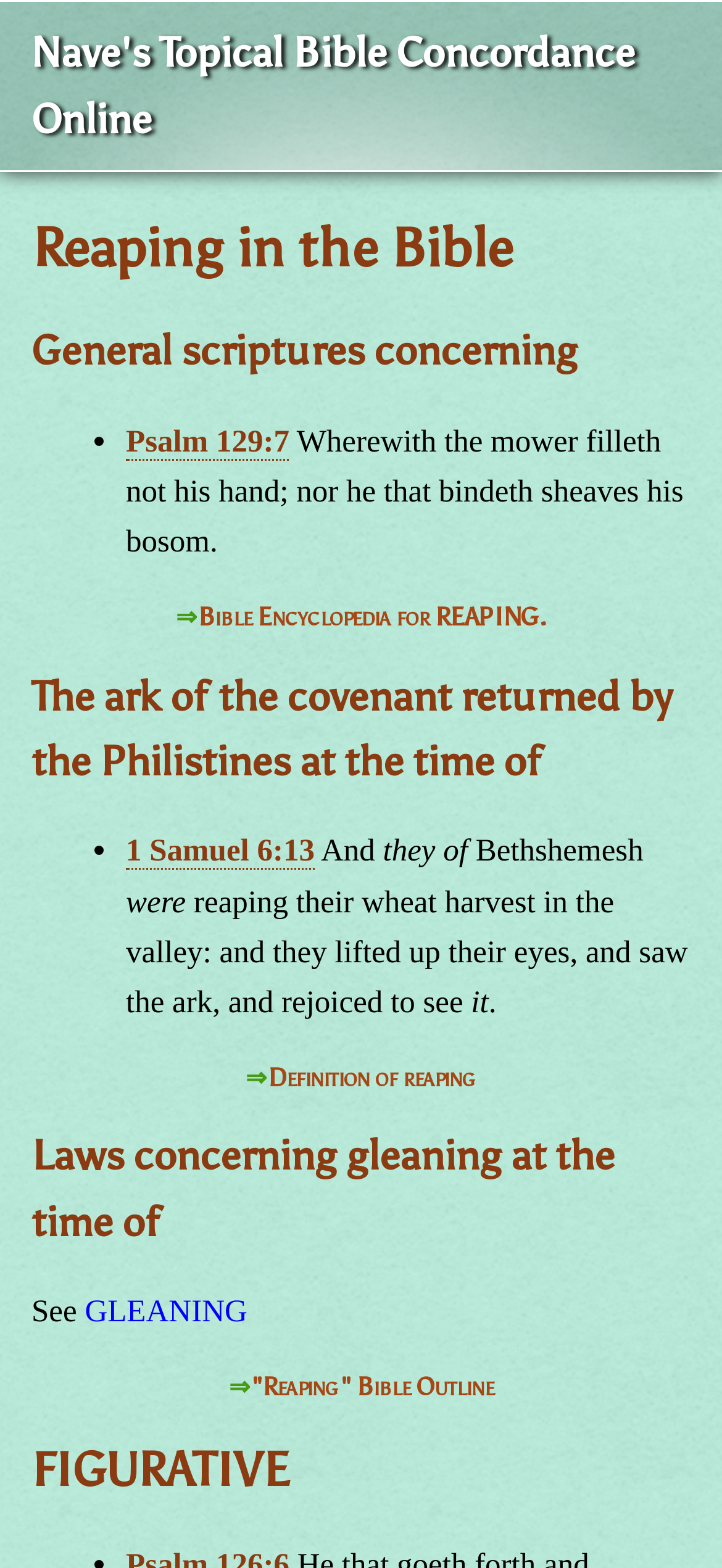Illustrate the webpage with a detailed description.

This webpage is about Bible verses related to "Reaping" from Nave's Topical Bible Concordance. At the top, there is a link to "Nave's Topical Bible Concordance Online" and a heading that reads "Reaping in the Bible". Below the heading, there is another heading "General scriptures concerning" followed by a list of Bible verses. Each list item is marked with a bullet point and consists of a link to the Bible verse, the verse text, and sometimes additional links to related topics.

The first list item is "Psalm 129:7" with the verse text "Wherewith the mower filleth not his hand; nor he that bindeth sheaves his bosom." To the right of the verse text, there is a link to the "Bible Encyclopedia for REAPING." The second list item is "1 Samuel 6:13" with the verse text describing the Philistines returning the ark of the covenant at the time of reaping.

Further down the page, there are more headings and lists of Bible verses, including "The ark of the covenant returned by the Philistines at the time of", "Laws concerning gleaning at the time of", and "FIGURATIVE". Each list item follows a similar pattern, with links to the Bible verses, verse text, and sometimes additional links to related topics. There are also several instances of the symbol "⇒" separating the links and verse text.